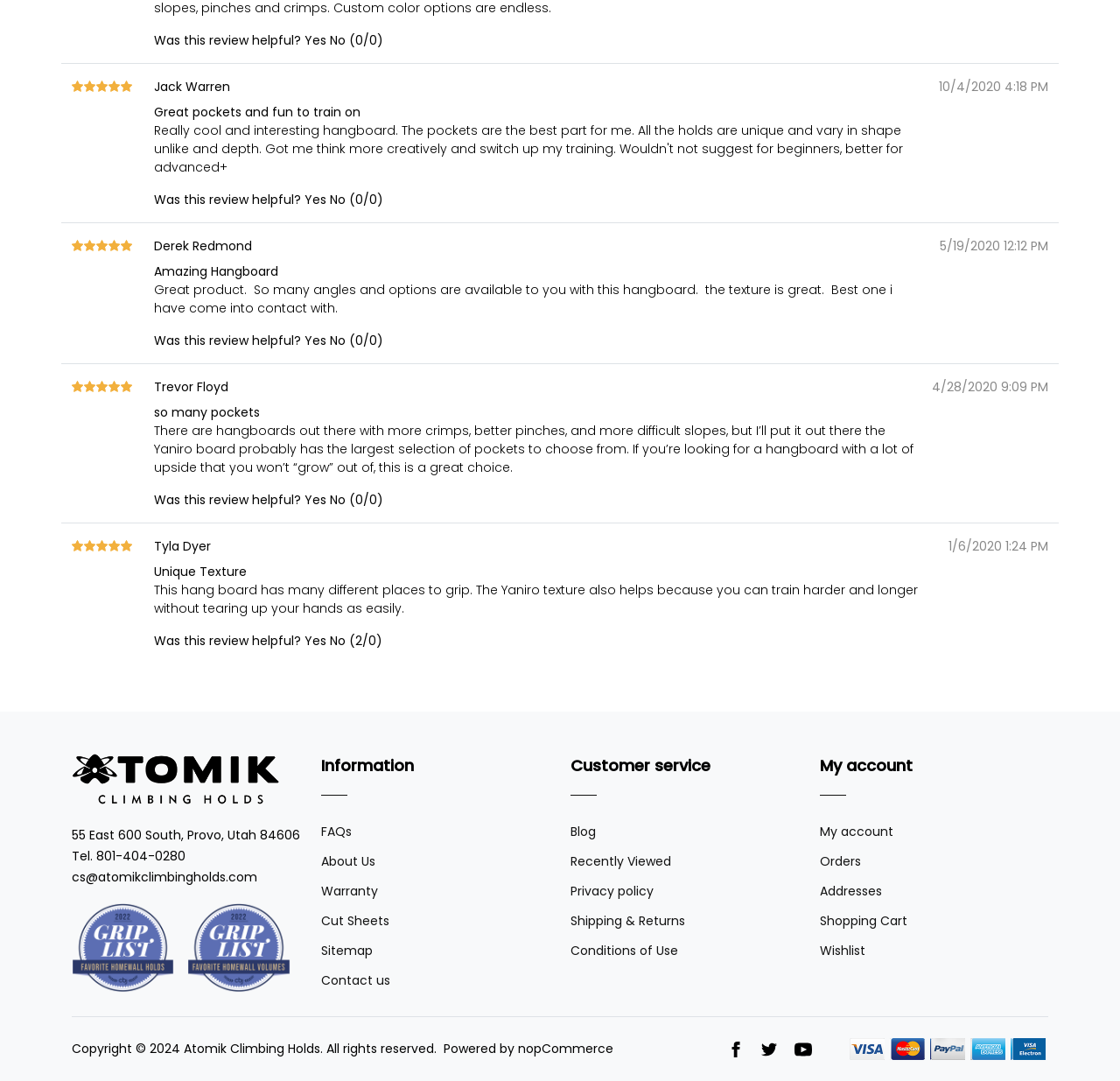Please identify the bounding box coordinates of the element that needs to be clicked to execute the following command: "Follow Atomik Climbing Holds on 'Facebook'". Provide the bounding box using four float numbers between 0 and 1, formatted as [left, top, right, bottom].

[0.647, 0.962, 0.664, 0.978]